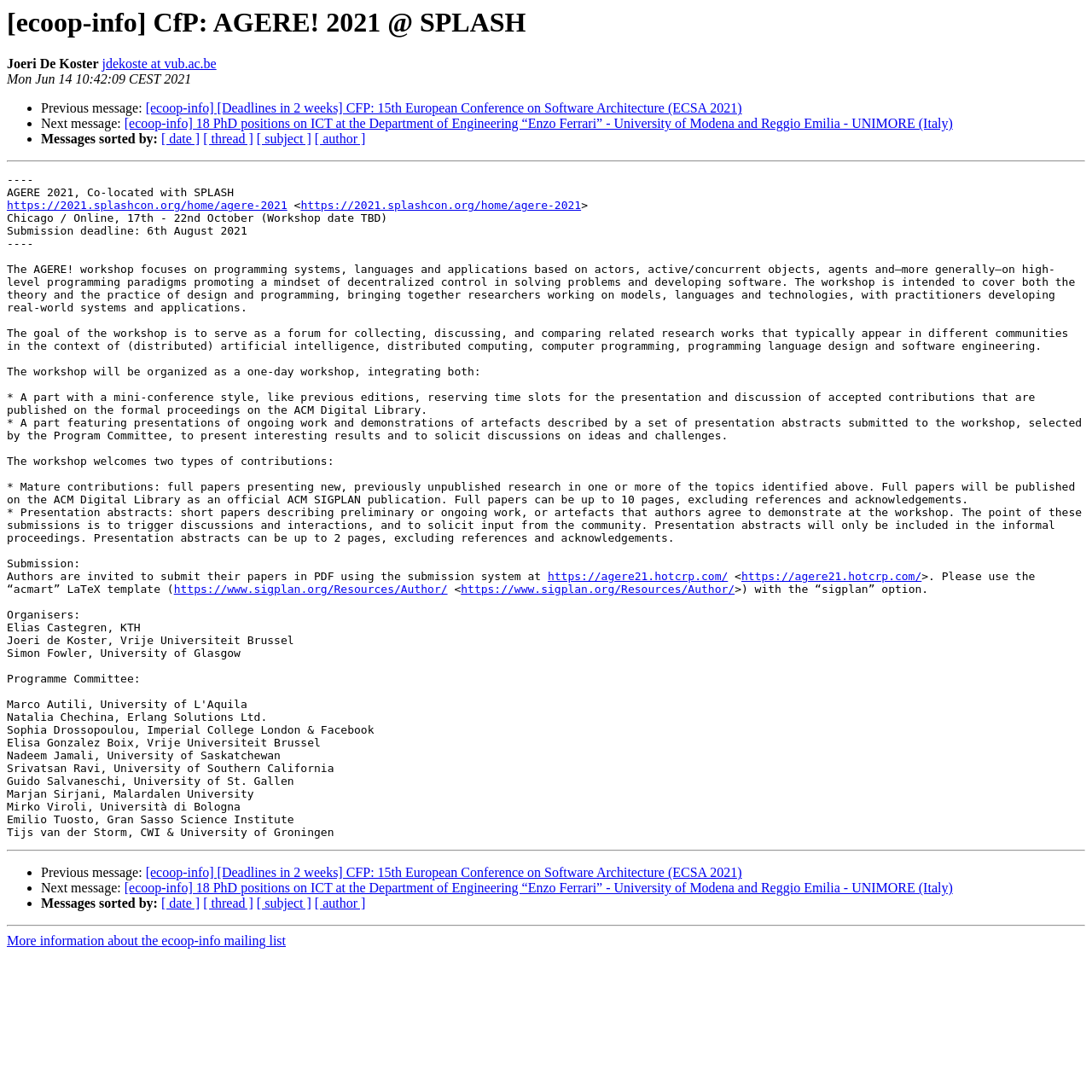Using a single word or phrase, answer the following question: 
How many types of contributions are welcomed by the workshop?

Two